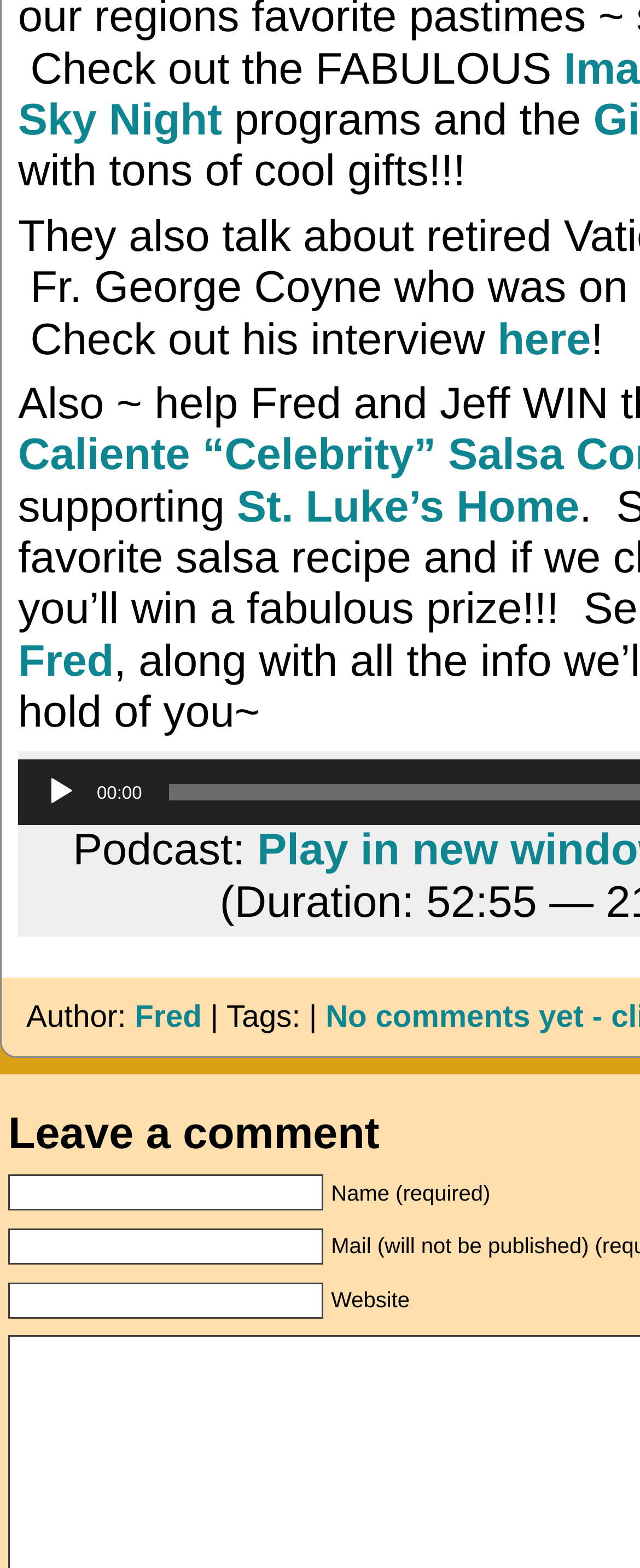Please indicate the bounding box coordinates for the clickable area to complete the following task: "Click the 'here' link". The coordinates should be specified as four float numbers between 0 and 1, i.e., [left, top, right, bottom].

[0.777, 0.2, 0.923, 0.232]